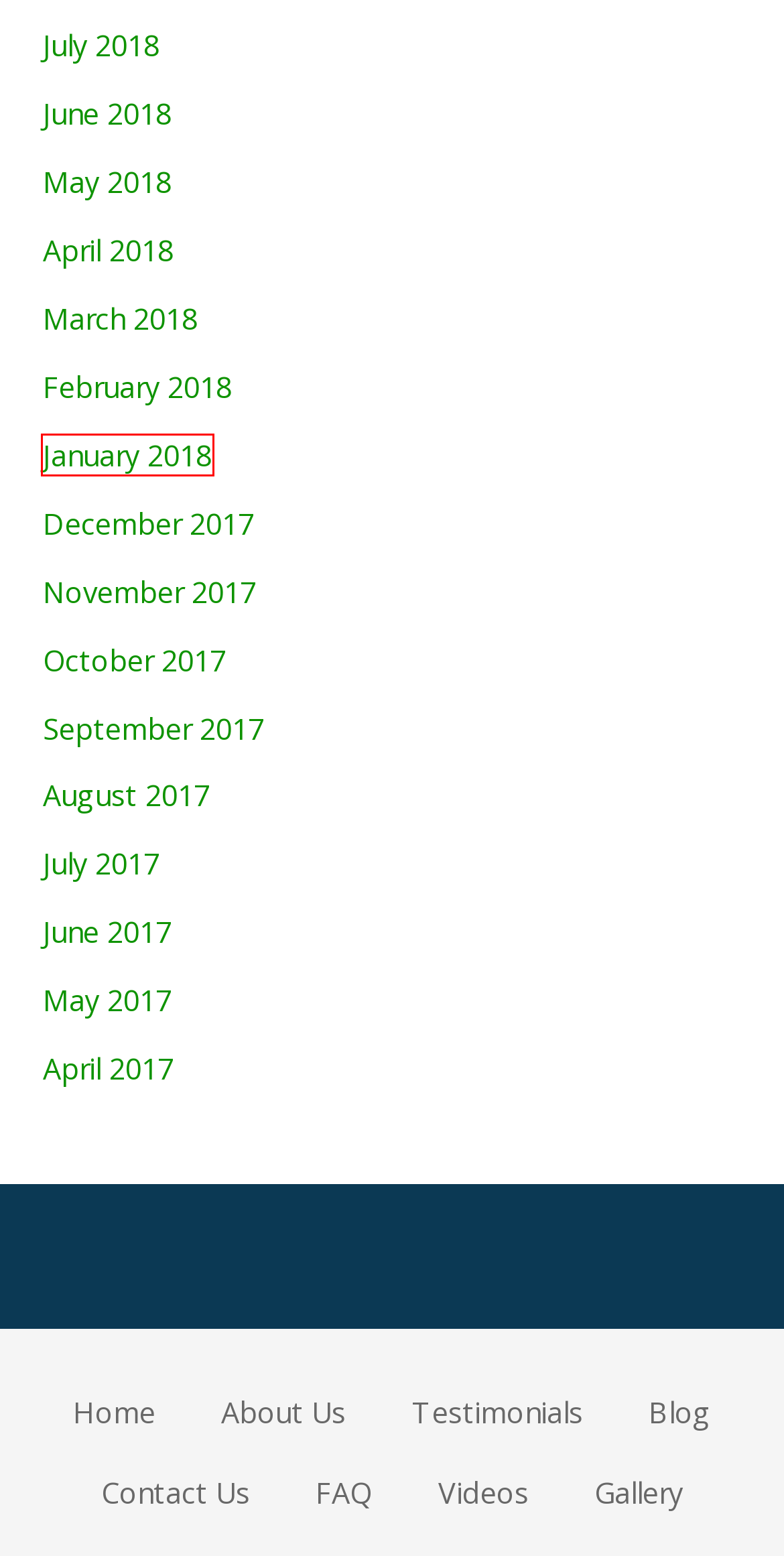Examine the screenshot of a webpage with a red bounding box around an element. Then, select the webpage description that best represents the new page after clicking the highlighted element. Here are the descriptions:
A. Testimonials – .
B. March 2018 – .
C. January 2018 – .
D. August 2017 – .
E. May 2017 – .
F. December 2017 – .
G. Frequently Asked Questions (FAQ) – .
H. July 2018 – .

C